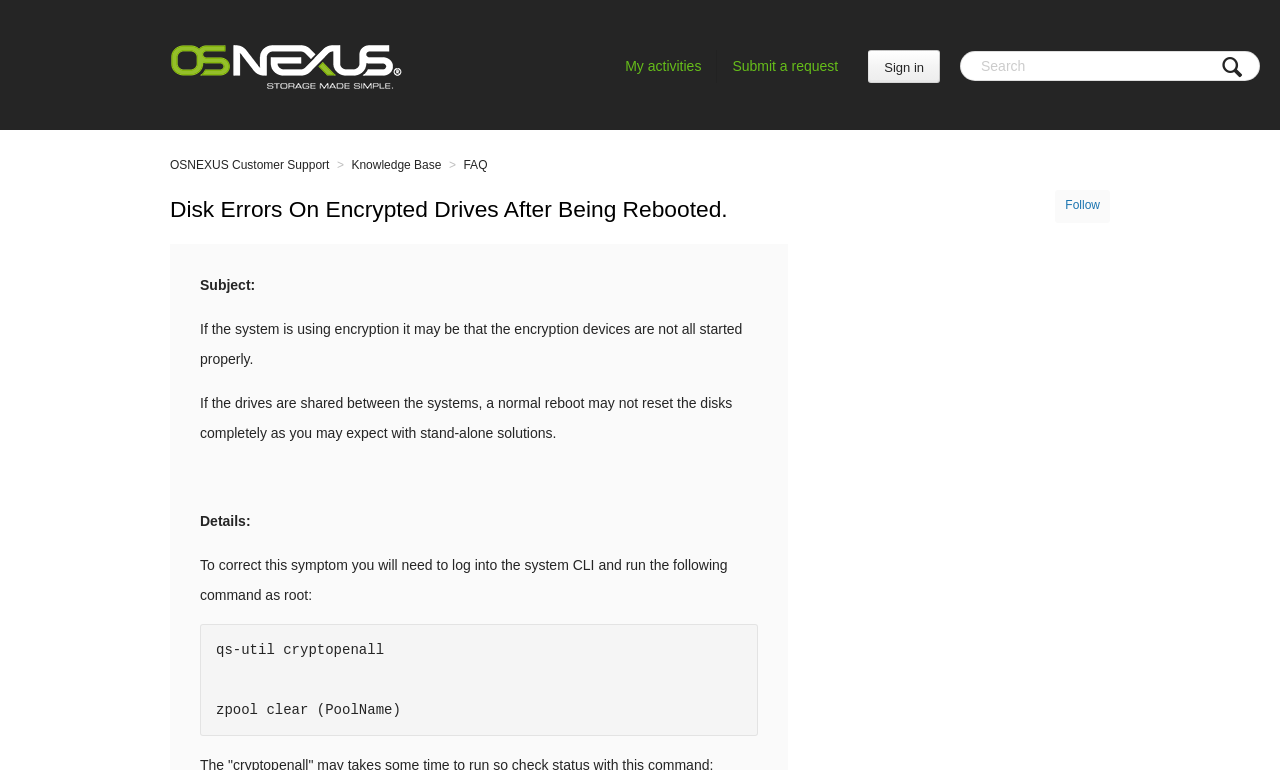What is the relationship between the systems and the drives?
Please give a detailed and elaborate answer to the question.

The webpage mentions that if the drives are shared between the systems, a normal reboot may not reset the disks completely as you may expect with stand-alone solutions.